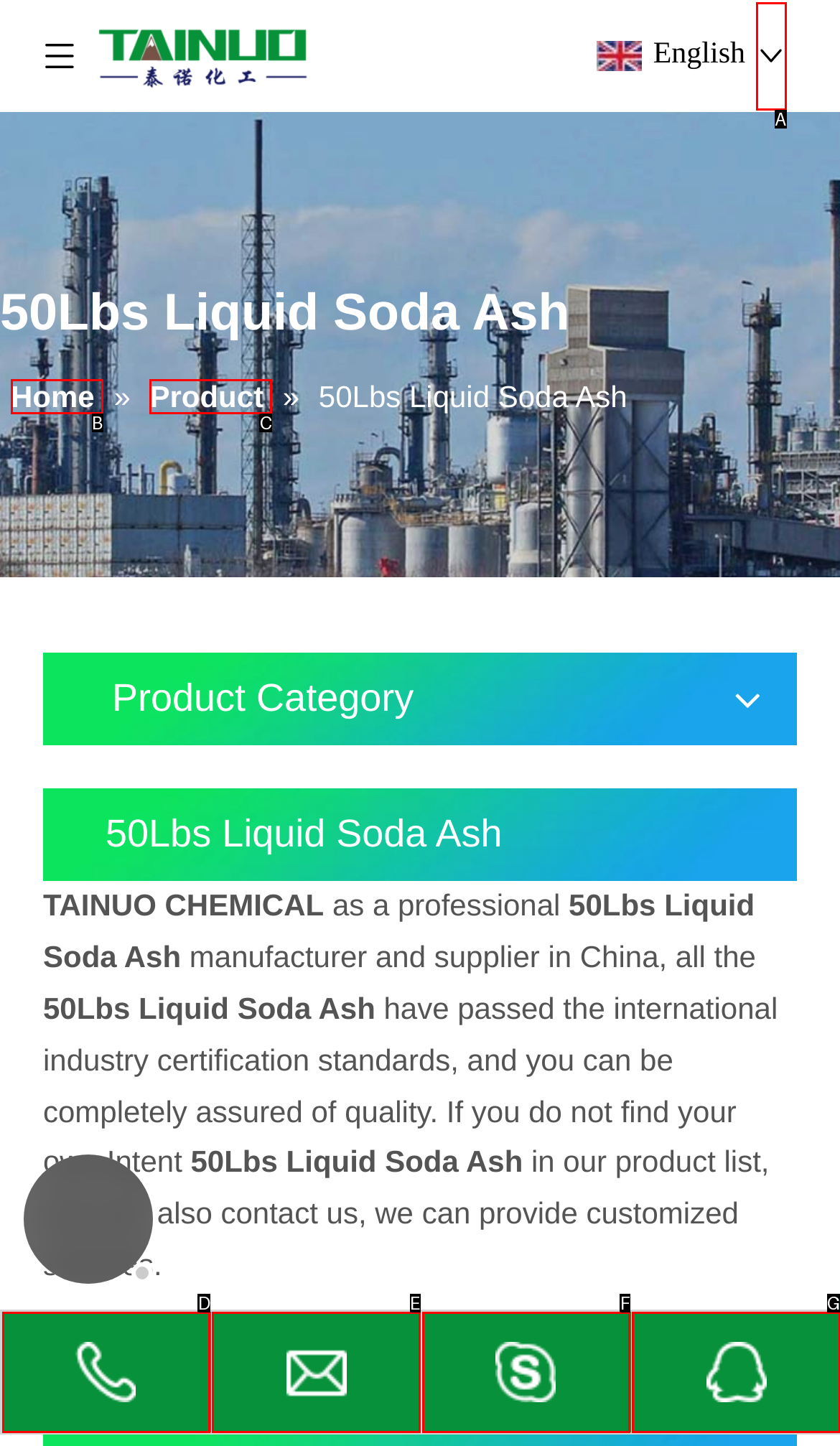Match the element description: parent_node: English to the correct HTML element. Answer with the letter of the selected option.

A